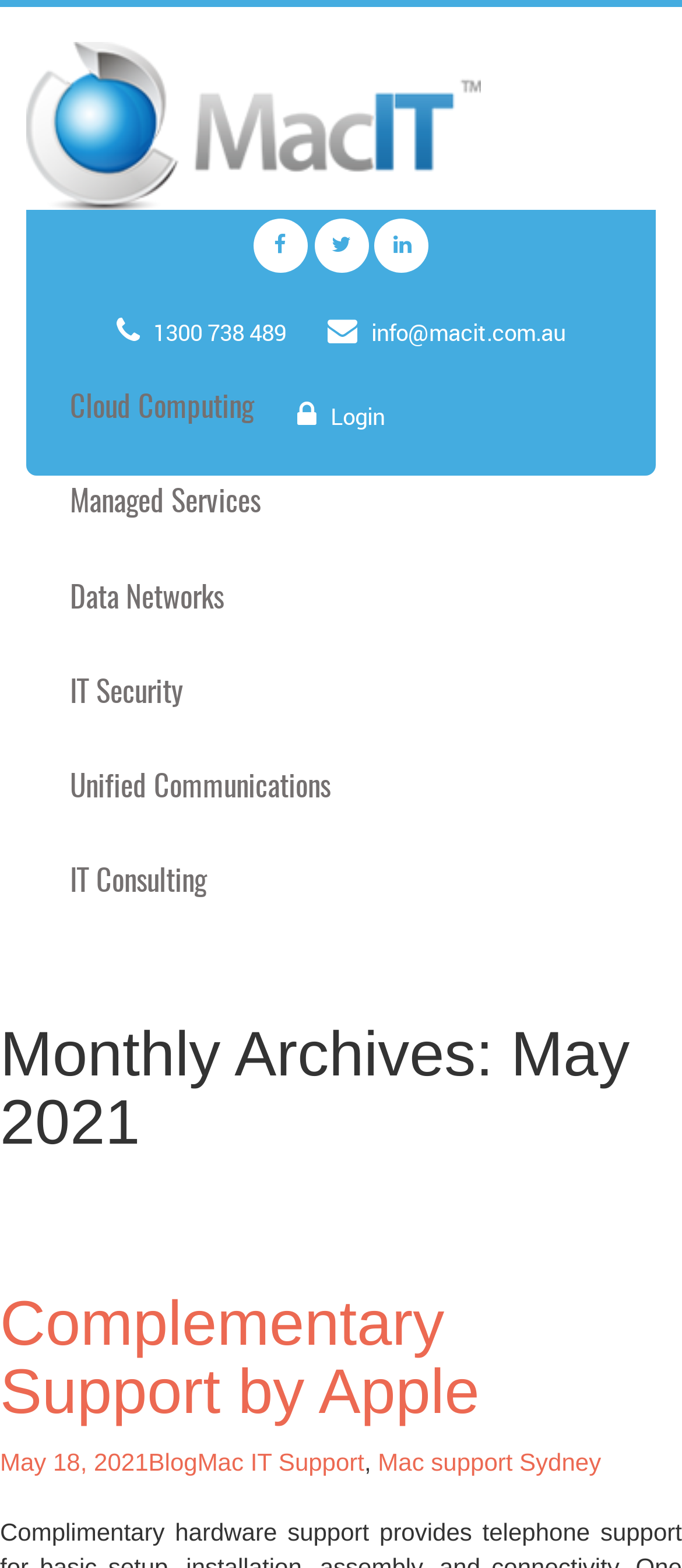Locate the bounding box coordinates of the clickable element to fulfill the following instruction: "View Complementary Support by Apple". Provide the coordinates as four float numbers between 0 and 1 in the format [left, top, right, bottom].

[0.0, 0.822, 1.0, 0.91]